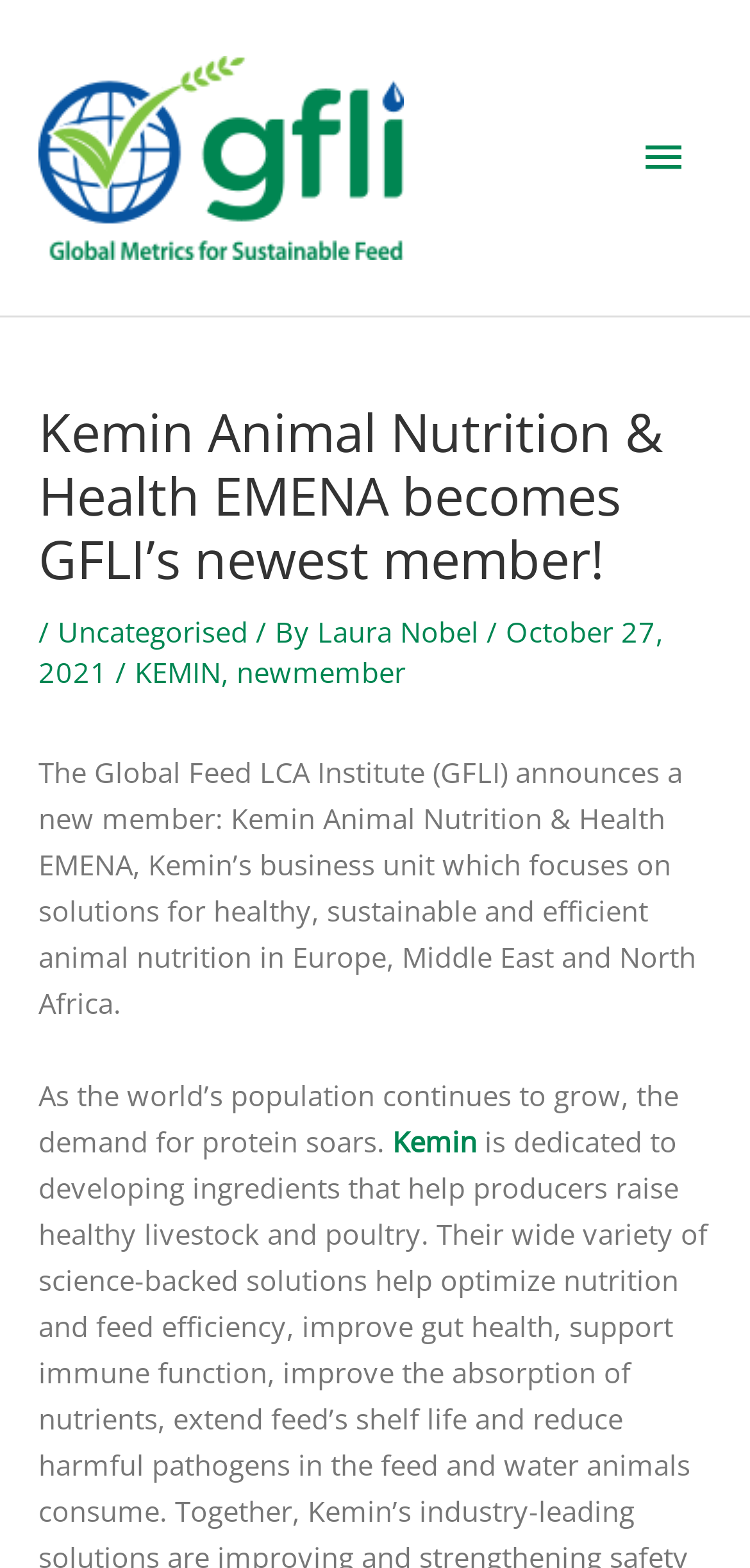Give an in-depth explanation of the webpage layout and content.

The webpage is about the Global Feed LCA Institute (GFLI) announcing a new member, Kemin Animal Nutrition & Health EMENA. At the top left of the page, there is a GFLI color logo, which is an image. Next to the logo, there is a main menu button. 

Below the logo, there is a header section that spans the entire width of the page. Within this section, there is a heading that reads "Kemin Animal Nutrition & Health EMENA becomes GFLI’s newest member!" followed by a series of links and text, including the category "Uncategorised", the author "Laura Nobel", and the date "October 27, 2021". 

Further down, there is a paragraph of text that describes the new member, Kemin Animal Nutrition & Health EMENA, and its focus on healthy, sustainable, and efficient animal nutrition in Europe, Middle East, and North Africa. 

Below this paragraph, there is another paragraph that discusses the growing demand for protein as the world's population increases. This paragraph includes a link to "Kemin".